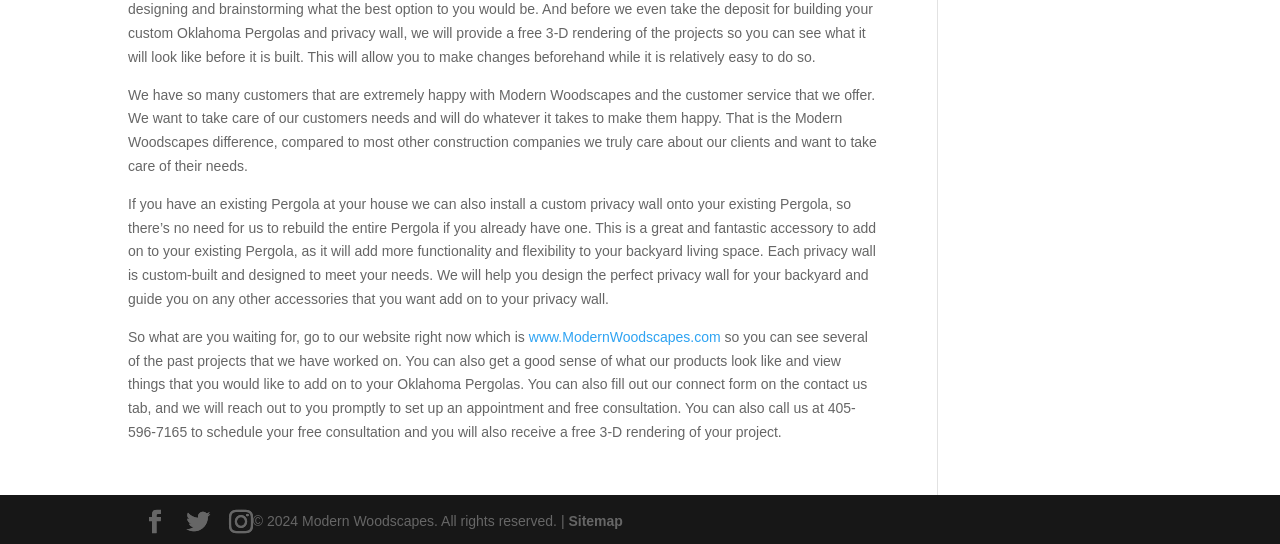What is the company's website?
Based on the image, provide your answer in one word or phrase.

www.ModernWoodscapes.com